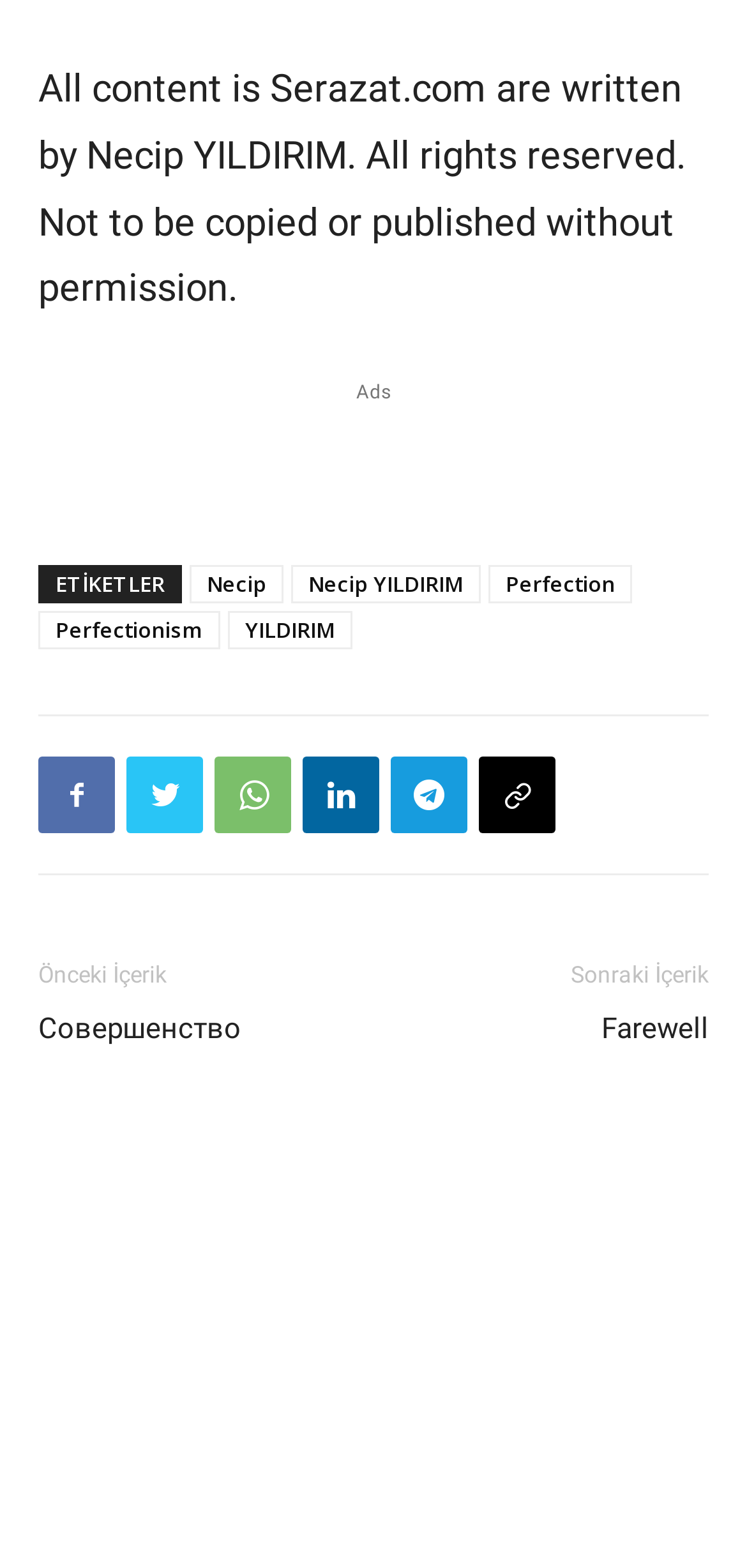Give the bounding box coordinates for the element described as: "WhatsApp".

[0.287, 0.483, 0.39, 0.532]